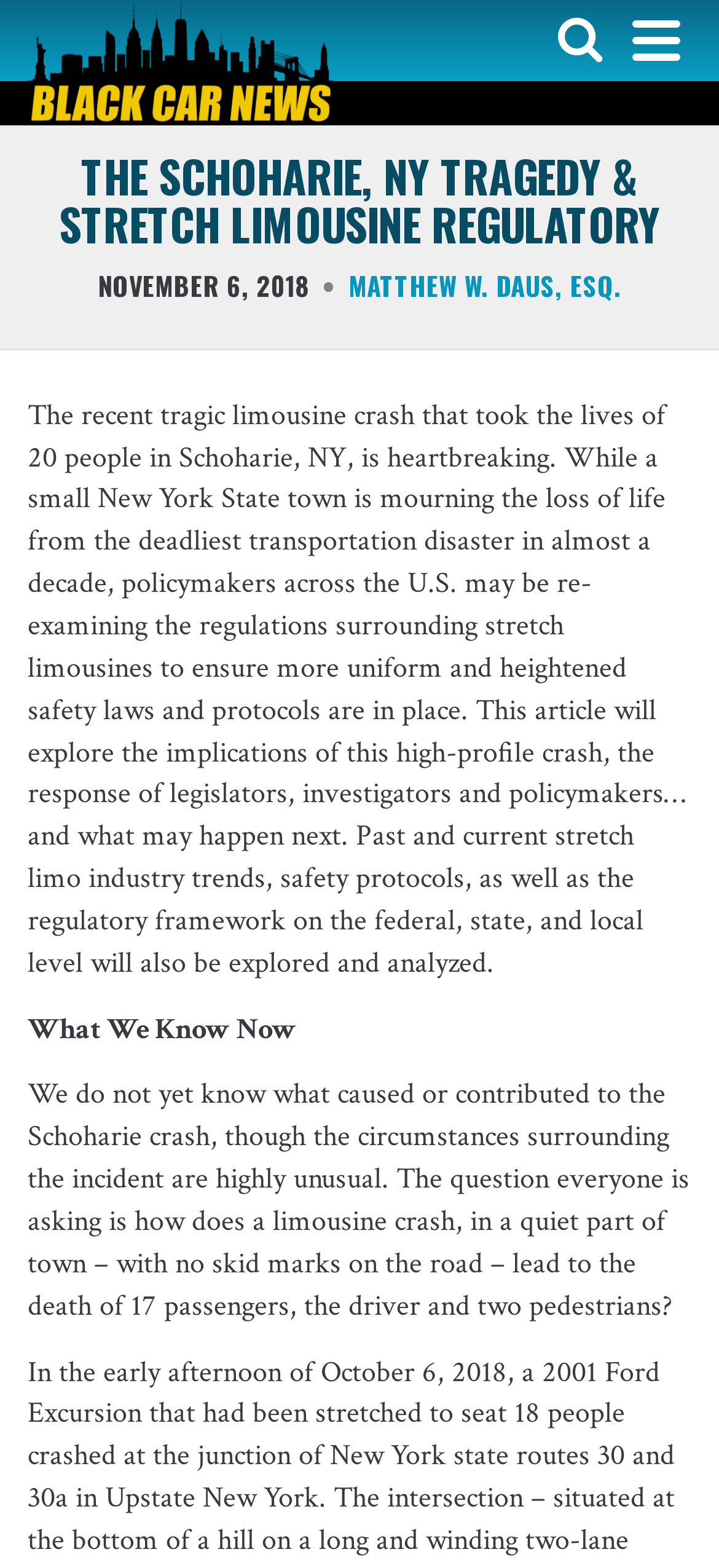How many people died in the crash?
Provide a detailed and well-explained answer to the question.

I found the number of people who died in the crash by reading the main text which mentions that the limousine crash took the lives of 20 people in Schoharie, NY.